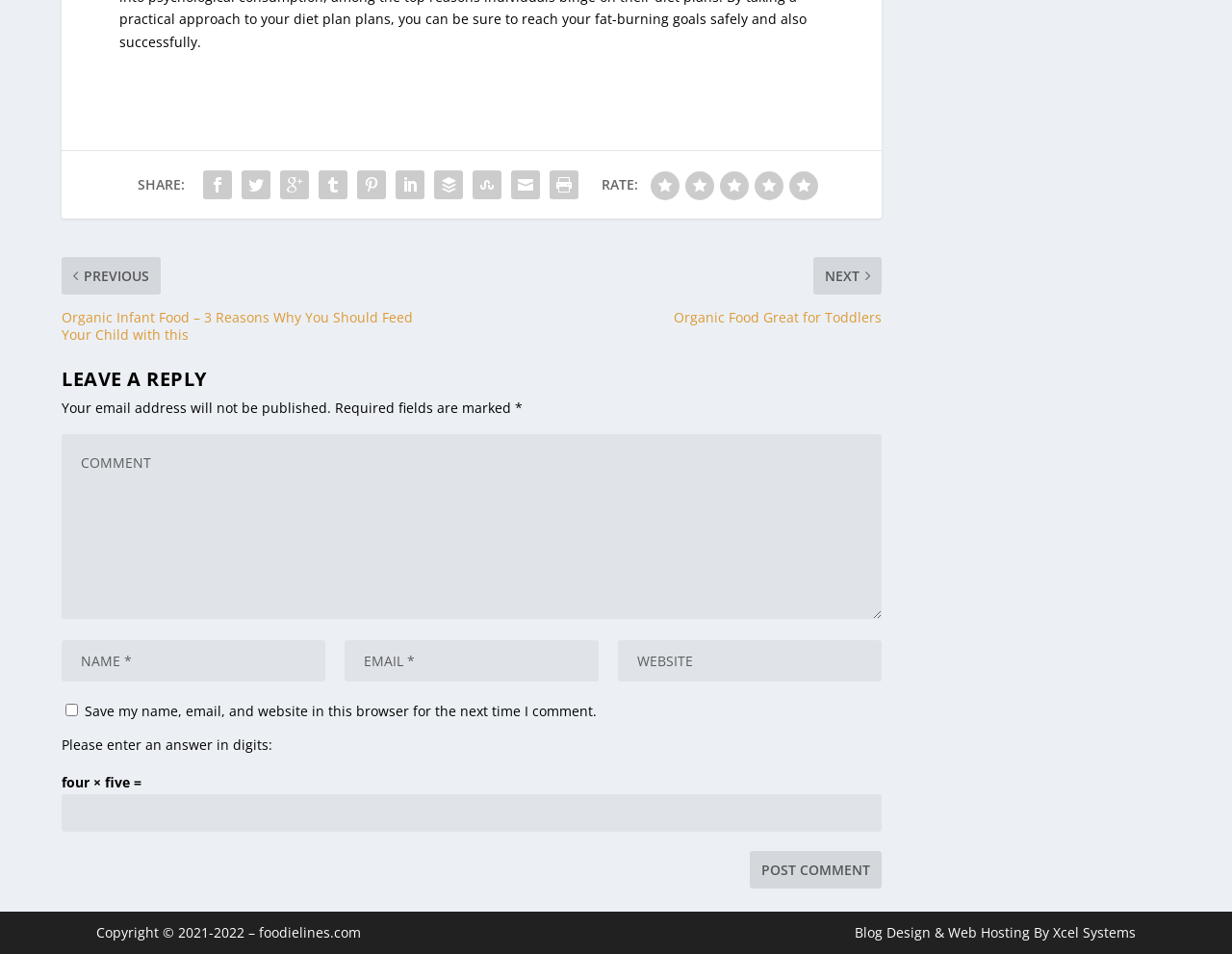What is the function of the checkbox?
Refer to the image and respond with a one-word or short-phrase answer.

Save user data